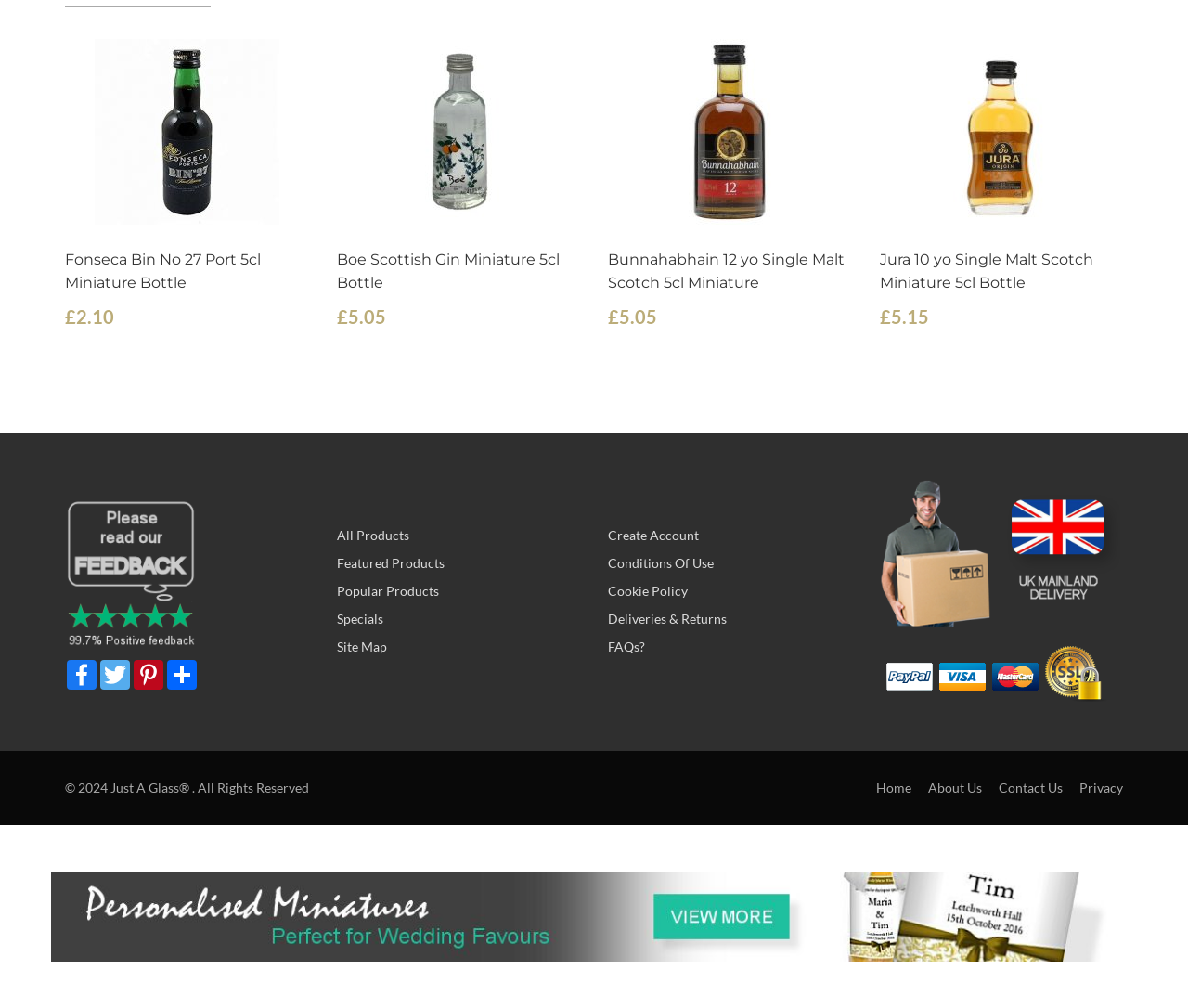What social media platforms does the website have a presence on?
Give a comprehensive and detailed explanation for the question.

I found the social media links at the bottom of the page, which include Facebook, Twitter, and Pinterest. These links suggest that the website has a presence on these social media platforms.